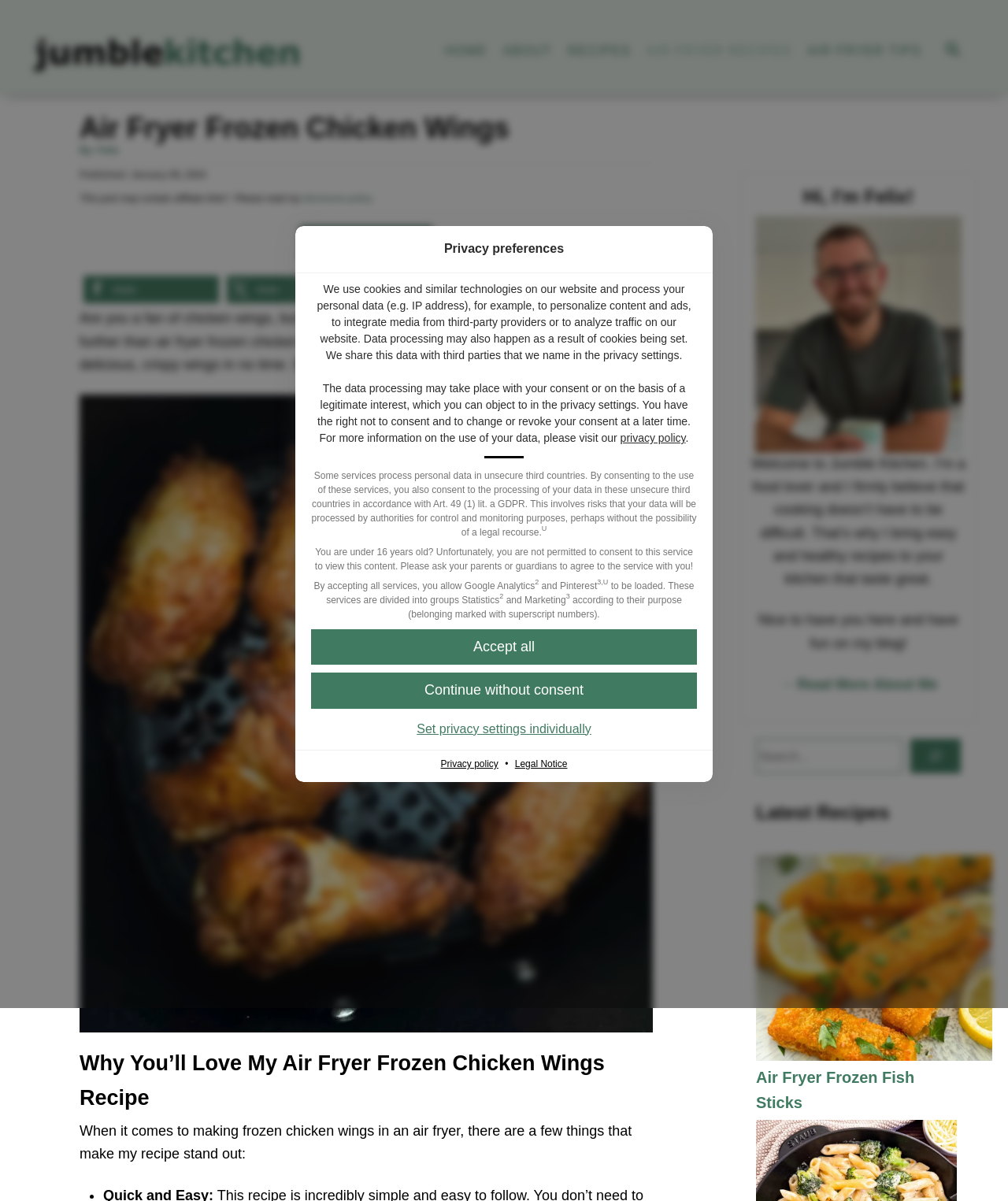Using the information from the screenshot, answer the following question thoroughly:
What is the purpose of the dialog box?

The dialog box is used to inform users about the website's privacy policy and to obtain their consent for the use of cookies and similar technologies. It provides information about the data processing and the user's rights, and offers options to accept or decline the use of certain services.